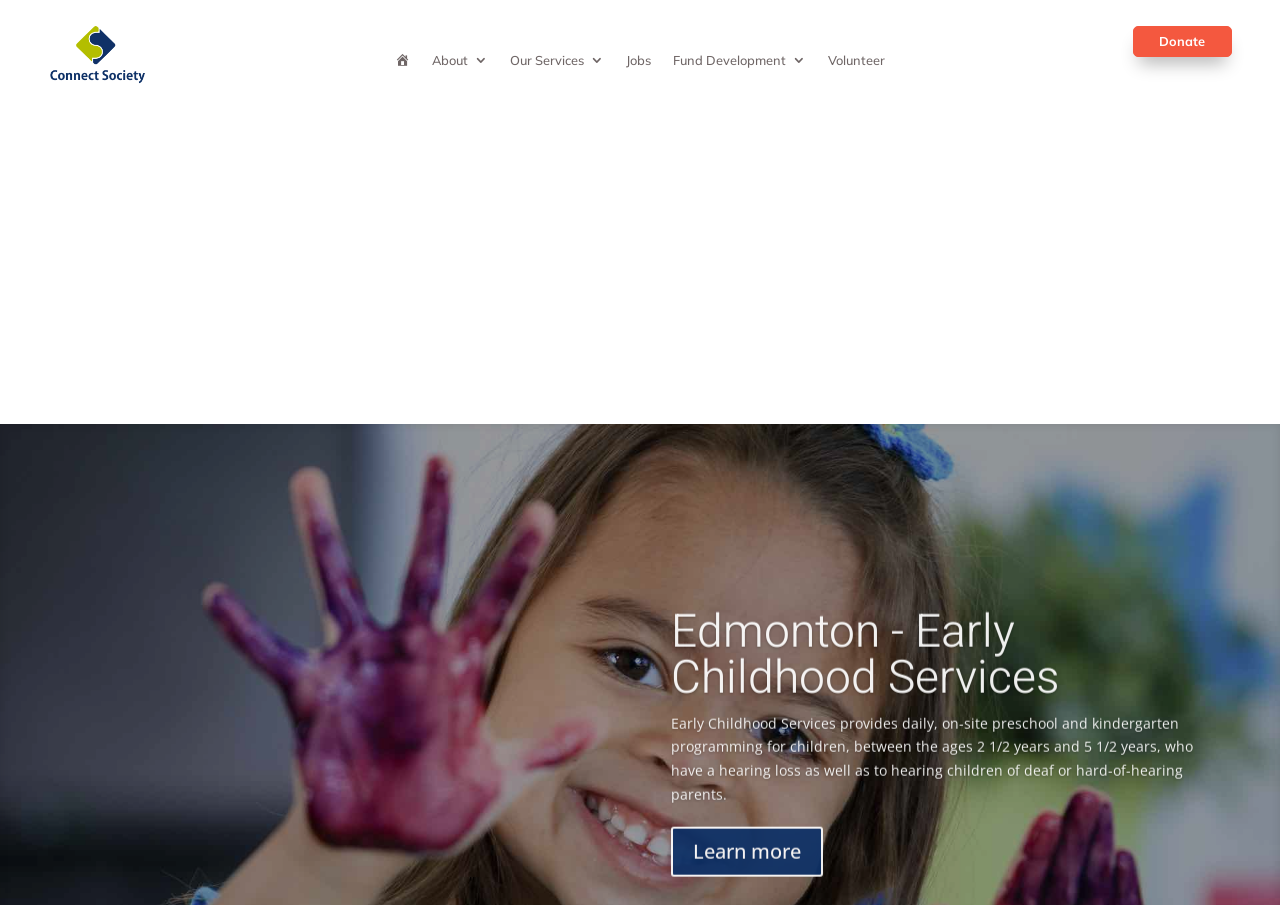What is the age range of children served by Early Childhood Services?
Please provide a comprehensive and detailed answer to the question.

I found the text 'between the ages 2 1/2 years and 5 1/2 years' in the StaticText element with bounding box coordinates [0.524, 0.783, 0.932, 0.883], which describes the age range of children served by Early Childhood Services.